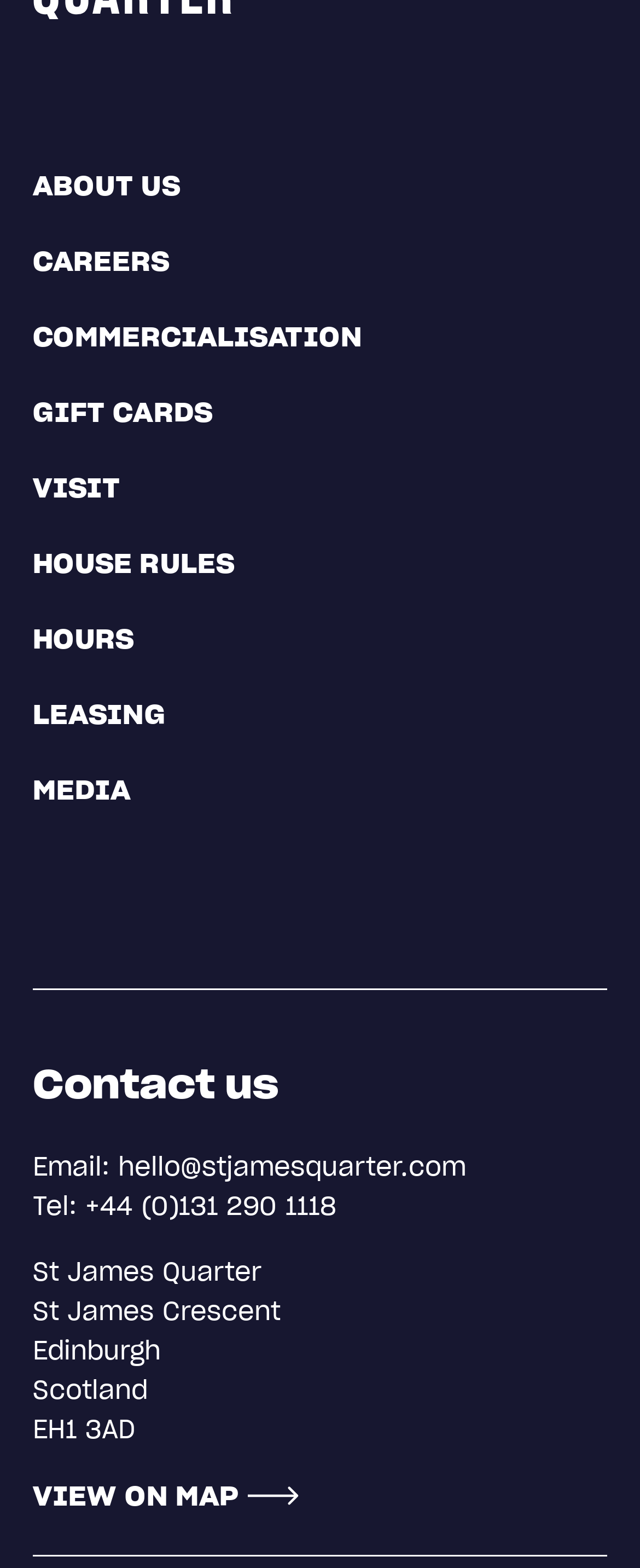Predict the bounding box of the UI element that fits this description: "View on map".

[0.051, 0.941, 0.467, 0.966]